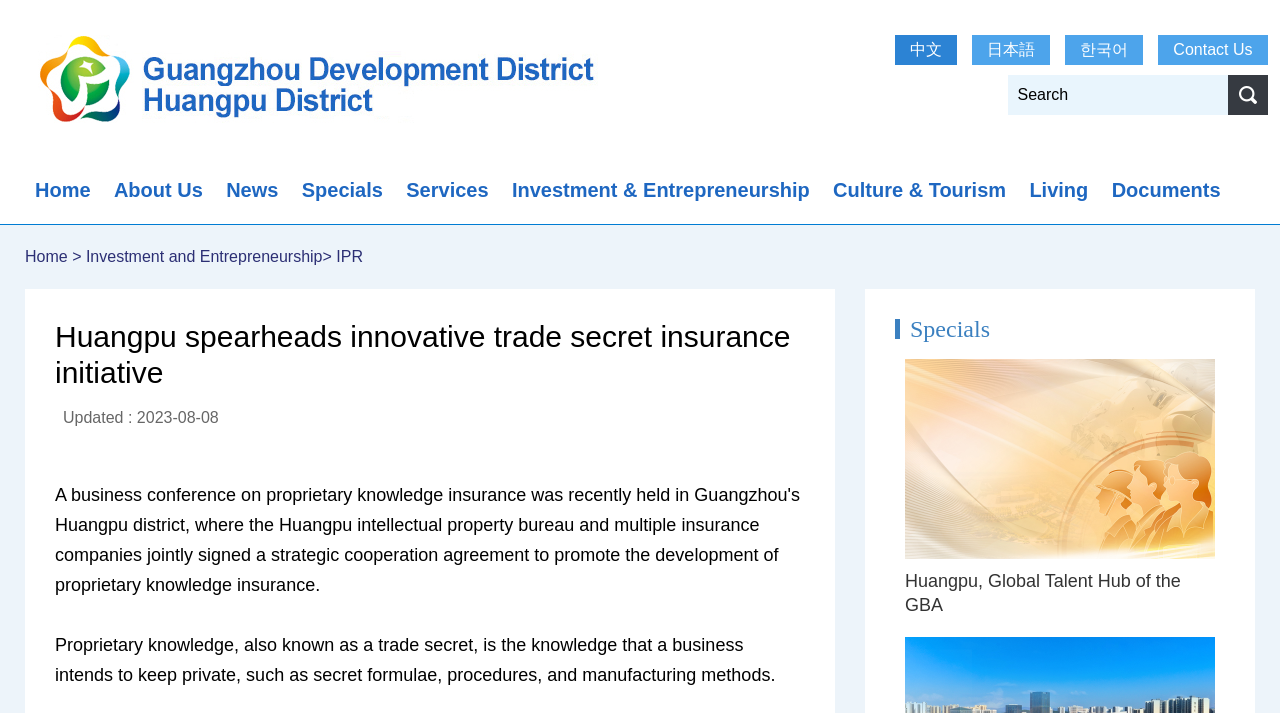Provide a comprehensive description of the webpage.

The webpage appears to be a news article or press release about a business conference on proprietary knowledge insurance held in Guangzhou's Huangpu district. At the top of the page, there is a heading that reads "Huangpu spearheads innovative trade secret insurance initiative". Below this heading, there is a link and an image, which seems to be a logo or a banner.

On the top-right corner of the page, there are links to different language options, including Chinese, Japanese, and Korean. Next to these links, there is a search box with a placeholder text "Search". 

The main navigation menu is located below the language options, with links to various sections such as "Home", "About Us", "News", "Specials", "Services", and more. 

The main content of the page is divided into two sections. The left section has a heading "Specials" and contains a link to "Specials" and an image with a caption "620x400.jpg". Below this, there is another link to "Huangpu, Global Talent Hub of the GBA" and an image with a caption "战略平台标题图.jpg".

The right section of the main content has a static text that explains what proprietary knowledge is, followed by an updated date "2023-08-08". 

At the bottom of the page, there are more links to different sections, including "Investment and Entrepreneurship", "IPR", and "Documents".